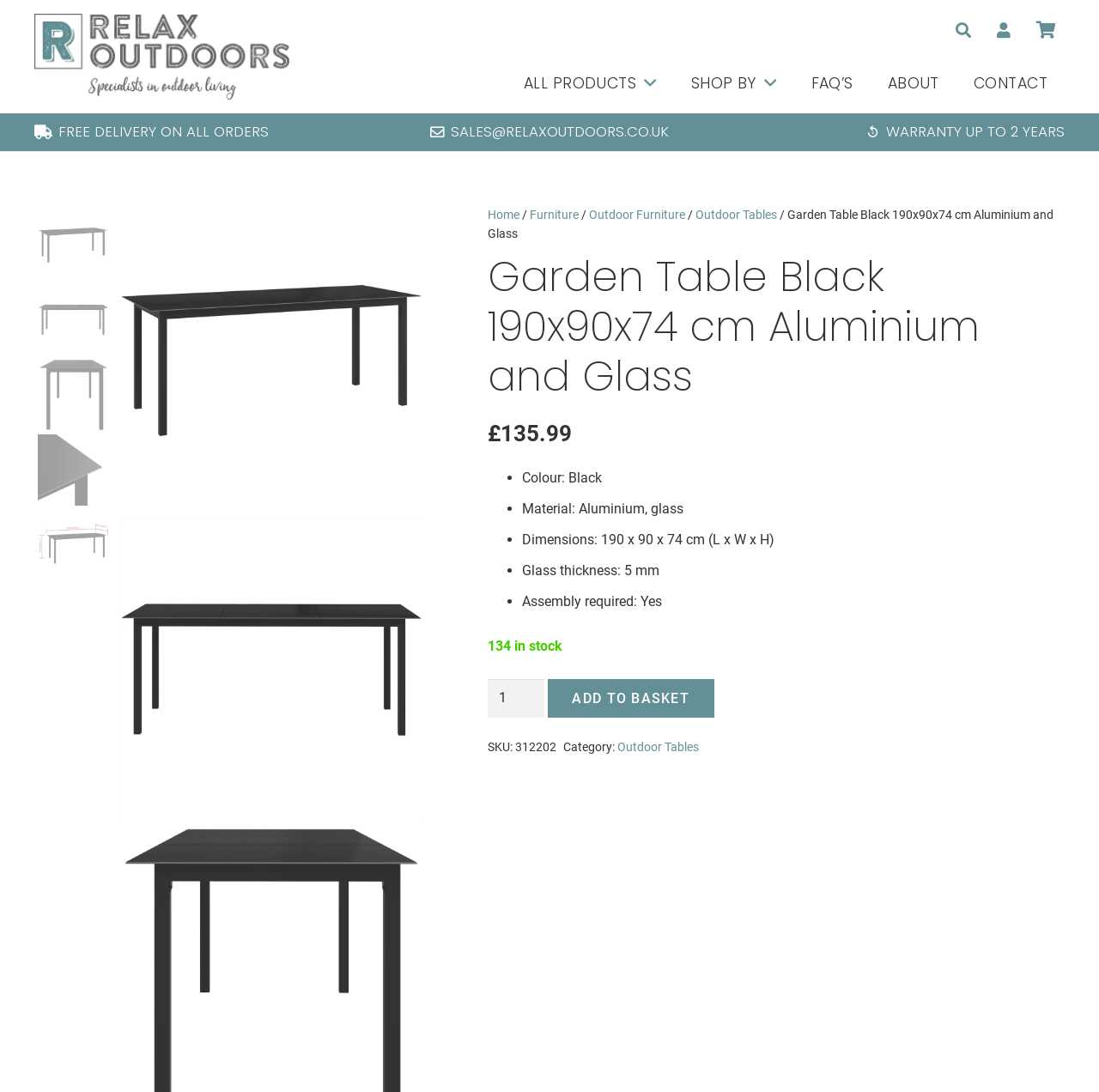Given the description: "Shop by", determine the bounding box coordinates of the UI element. The coordinates should be formatted as four float numbers between 0 and 1, [left, top, right, bottom].

[0.613, 0.056, 0.722, 0.096]